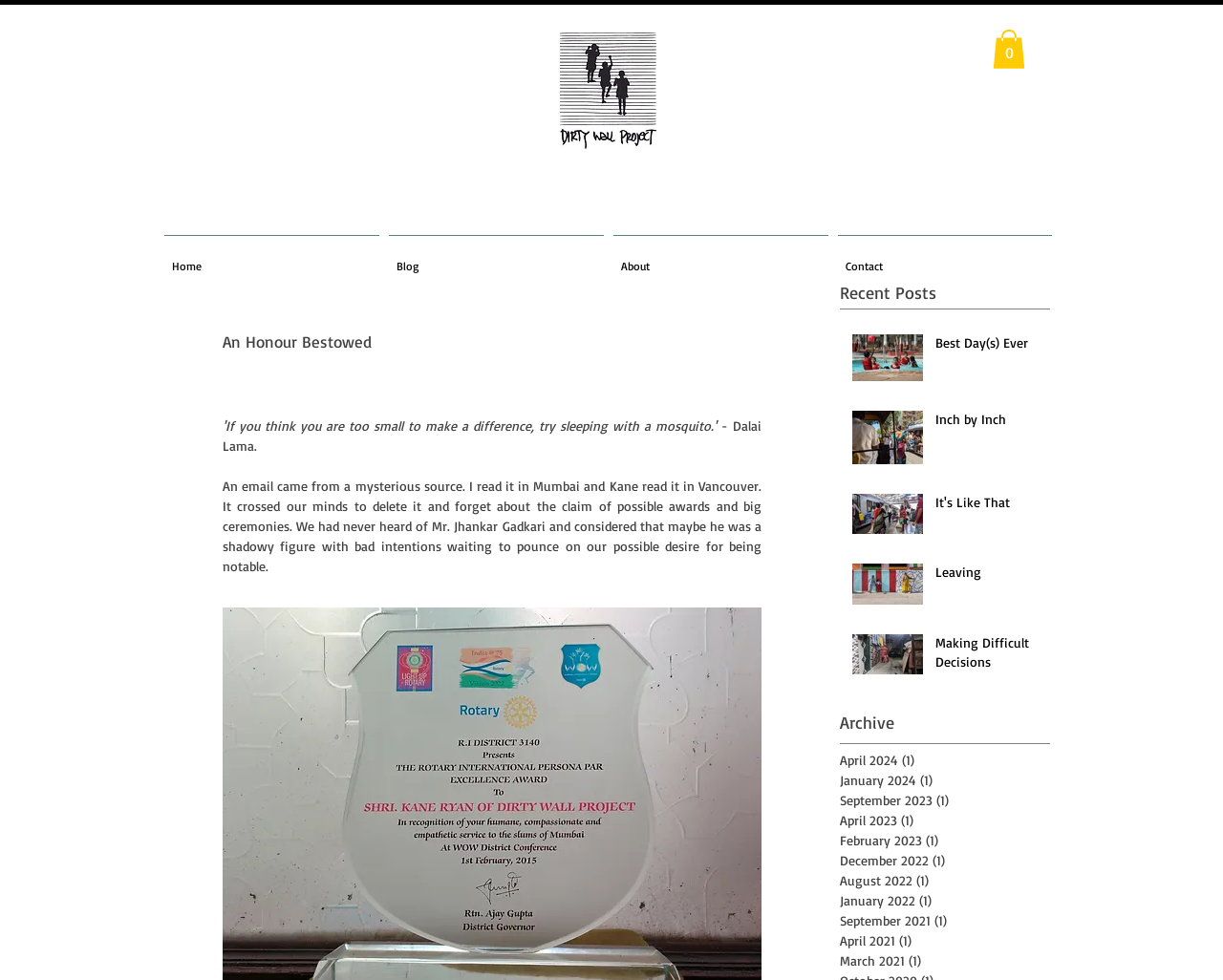What is the name of the blog?
Based on the image, answer the question in a detailed manner.

The name of the blog can be found in the heading element with the text 'An Honour Bestowed' which is located at the top of the webpage.